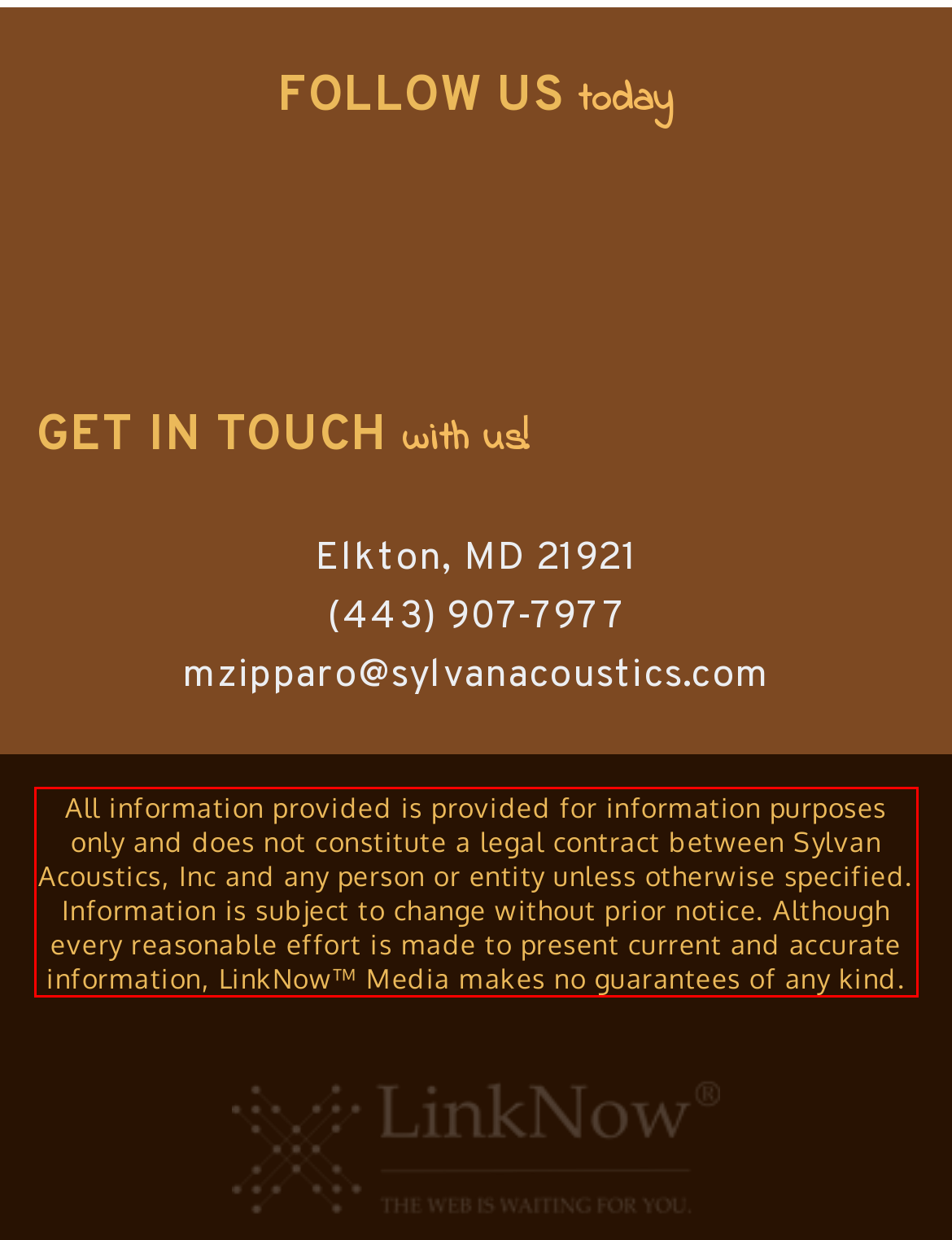Please recognize and transcribe the text located inside the red bounding box in the webpage image.

All information provided is provided for information purposes only and does not constitute a legal contract between Sylvan Acoustics, Inc and any person or entity unless otherwise specified. Information is subject to change without prior notice. Although every reasonable effort is made to present current and accurate information, LinkNow™ Media makes no guarantees of any kind.